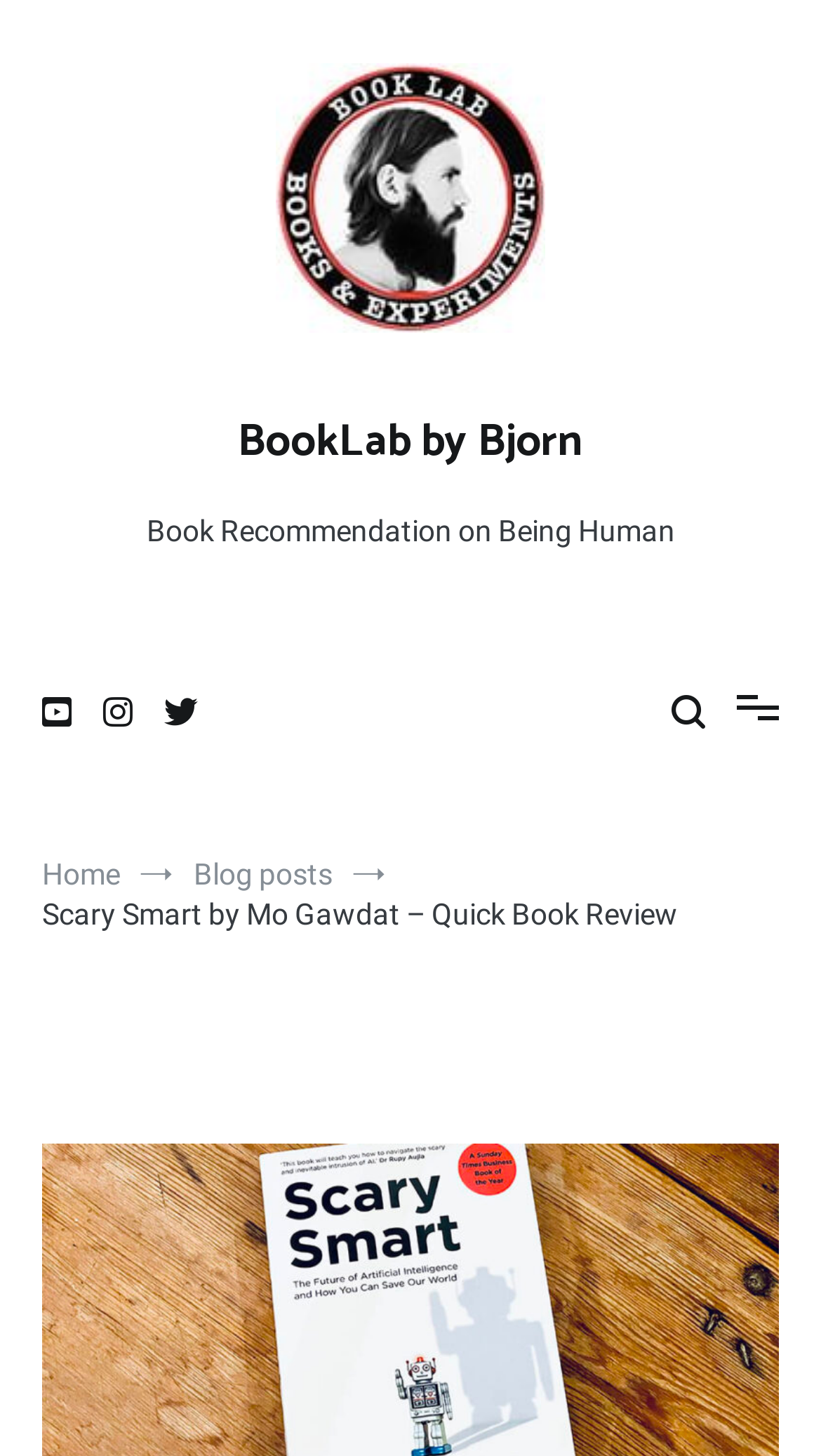Please determine the bounding box coordinates for the UI element described here. Use the format (top-left x, top-left y, bottom-right x, bottom-right y) with values bounded between 0 and 1: Blog posts

[0.236, 0.589, 0.405, 0.612]